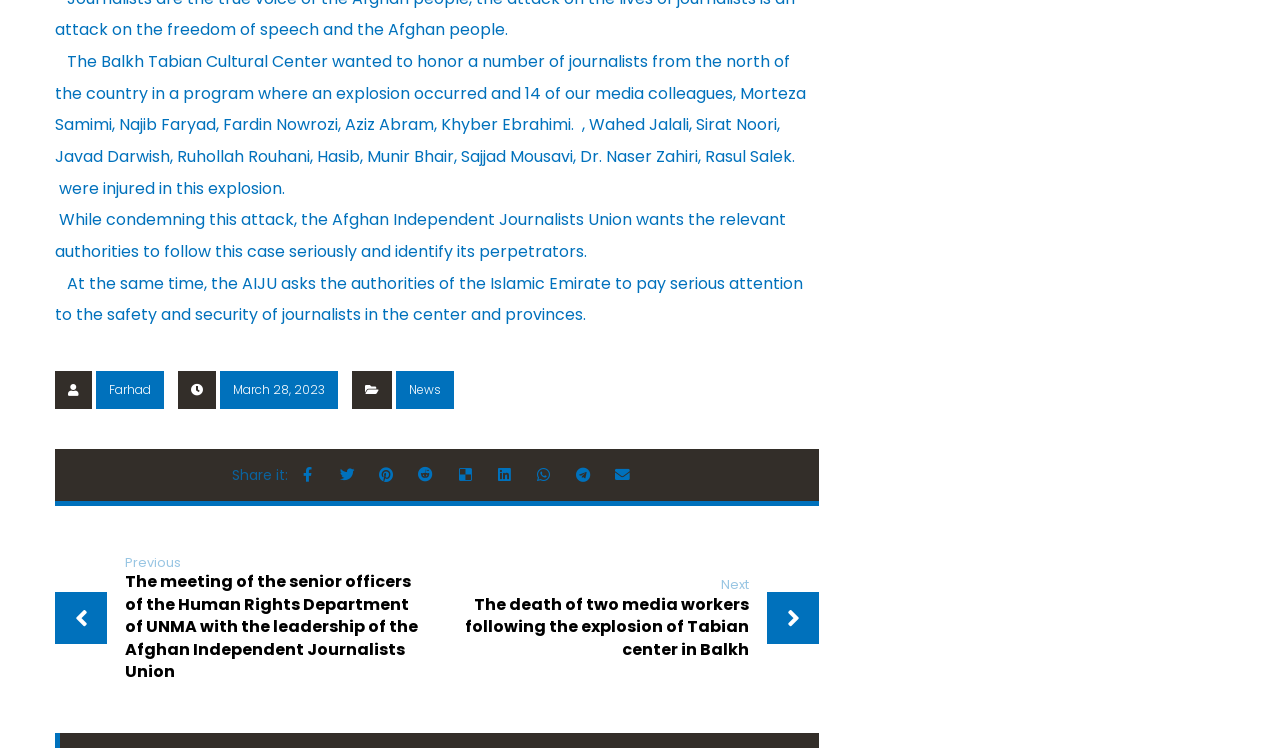Pinpoint the bounding box coordinates of the element that must be clicked to accomplish the following instruction: "View the 'News' page". The coordinates should be in the format of four float numbers between 0 and 1, i.e., [left, top, right, bottom].

[0.309, 0.075, 0.355, 0.125]